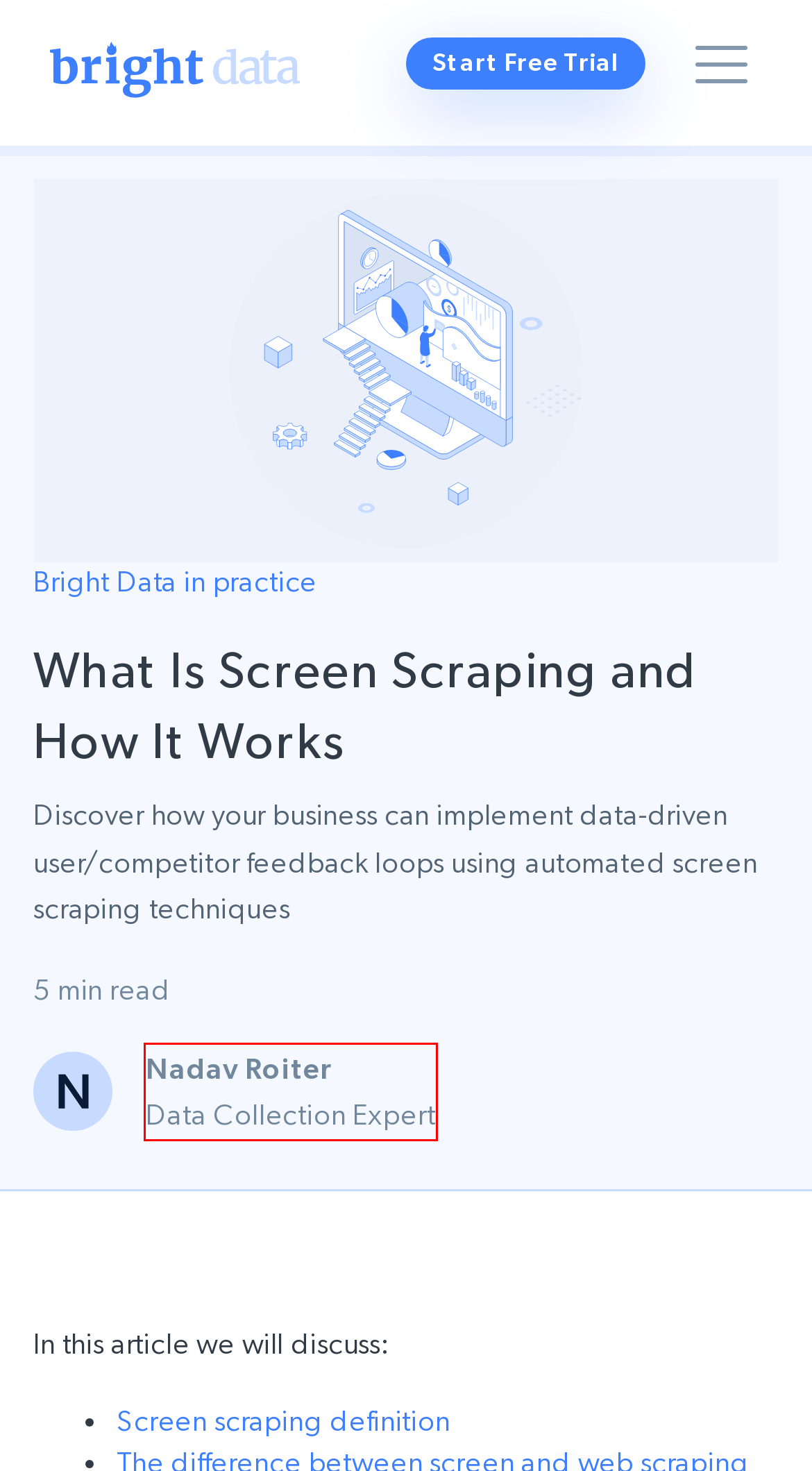Given a screenshot of a webpage with a red bounding box highlighting a UI element, choose the description that best corresponds to the new webpage after clicking the element within the red bounding box. Here are your options:
A. Bright Data - Proxies und Datenerhebungsdienste
B. The Bright Initiative by Bright Data
C. Best Web Scraping Proxies - Complete Guide
D. Web Scraper API - Free Trial
E. Nadav Roiter - Bright Data
F. Best HTML Parsers: The Top 7 Libraries in 2024
G. The Best Headless Browsers of 2024
H. Bright Data - All in One Platform for Proxies and Web Scraping

E